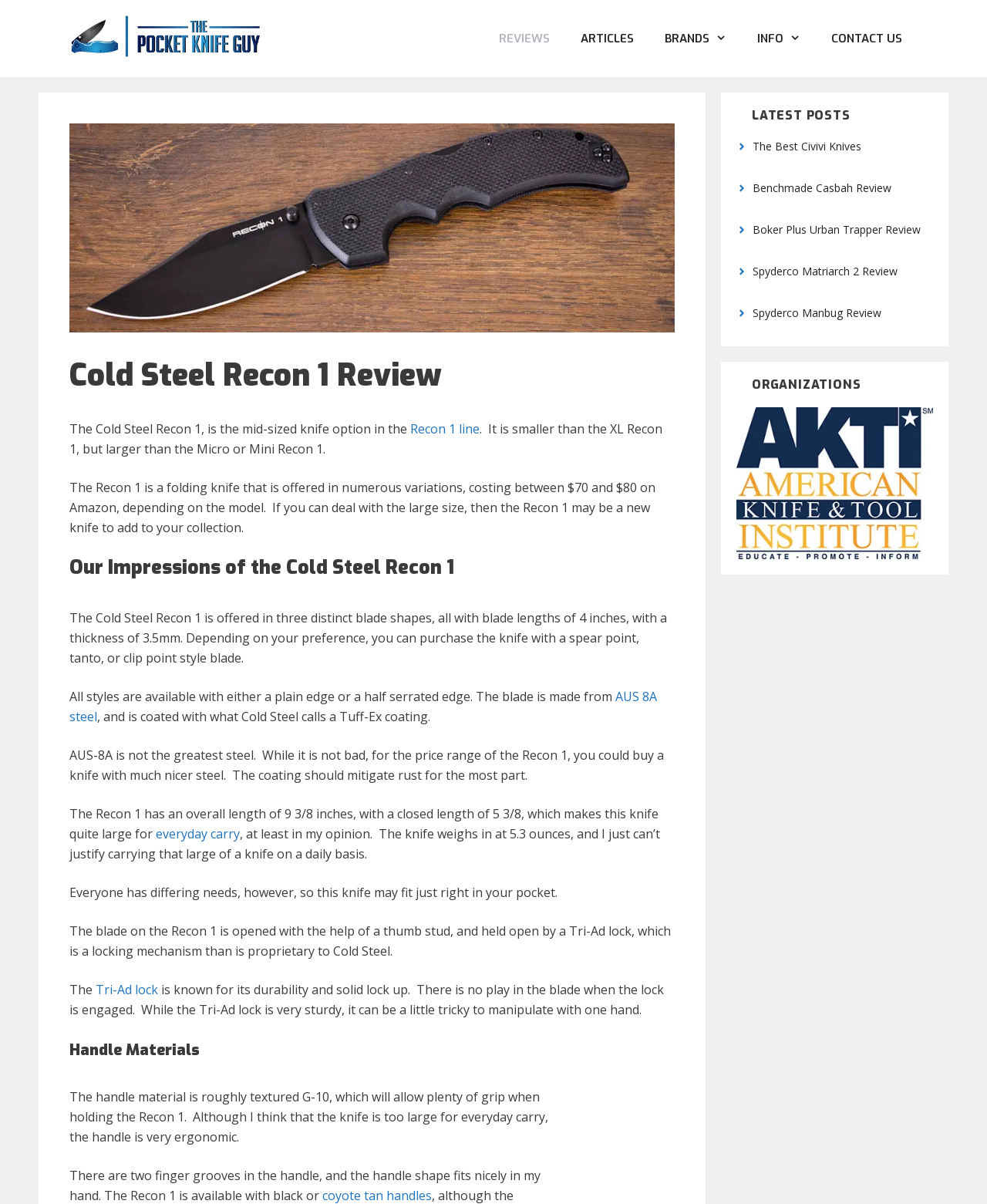Identify the bounding box coordinates for the region of the element that should be clicked to carry out the instruction: "Click the 'REVIEWS' link". The bounding box coordinates should be four float numbers between 0 and 1, i.e., [left, top, right, bottom].

[0.49, 0.013, 0.573, 0.051]